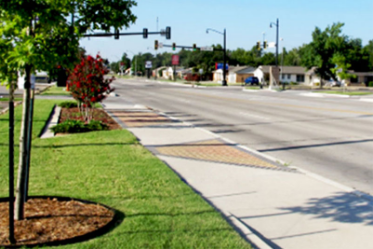Explain in detail what you see in the image.

The image depicts a well-designed street scene illustrating a residential area. In the foreground, neatly maintained greenery lines the sidewalk, with a row of trees and flowering shrubs providing a vibrant touch to the landscape. The sidewalk itself is wide and accessible, featuring textured paving patterns that might enhance pedestrian safety and comfort. 

In the background, the road is straight and well-marked, with traffic signals visible at an intersection, indicating that it is a developed and organized urban environment. Various buildings, likely residences and local businesses, can be seen along the street, contributing to a sense of community. The overall setting suggests a focus on pedestrian-friendly infrastructure, aiming to create a pleasant atmosphere for residents and visitors alike. This image likely relates to a street reconstruction project, highlighting improvements in urban infrastructure for better accessibility and aesthetic appeal.